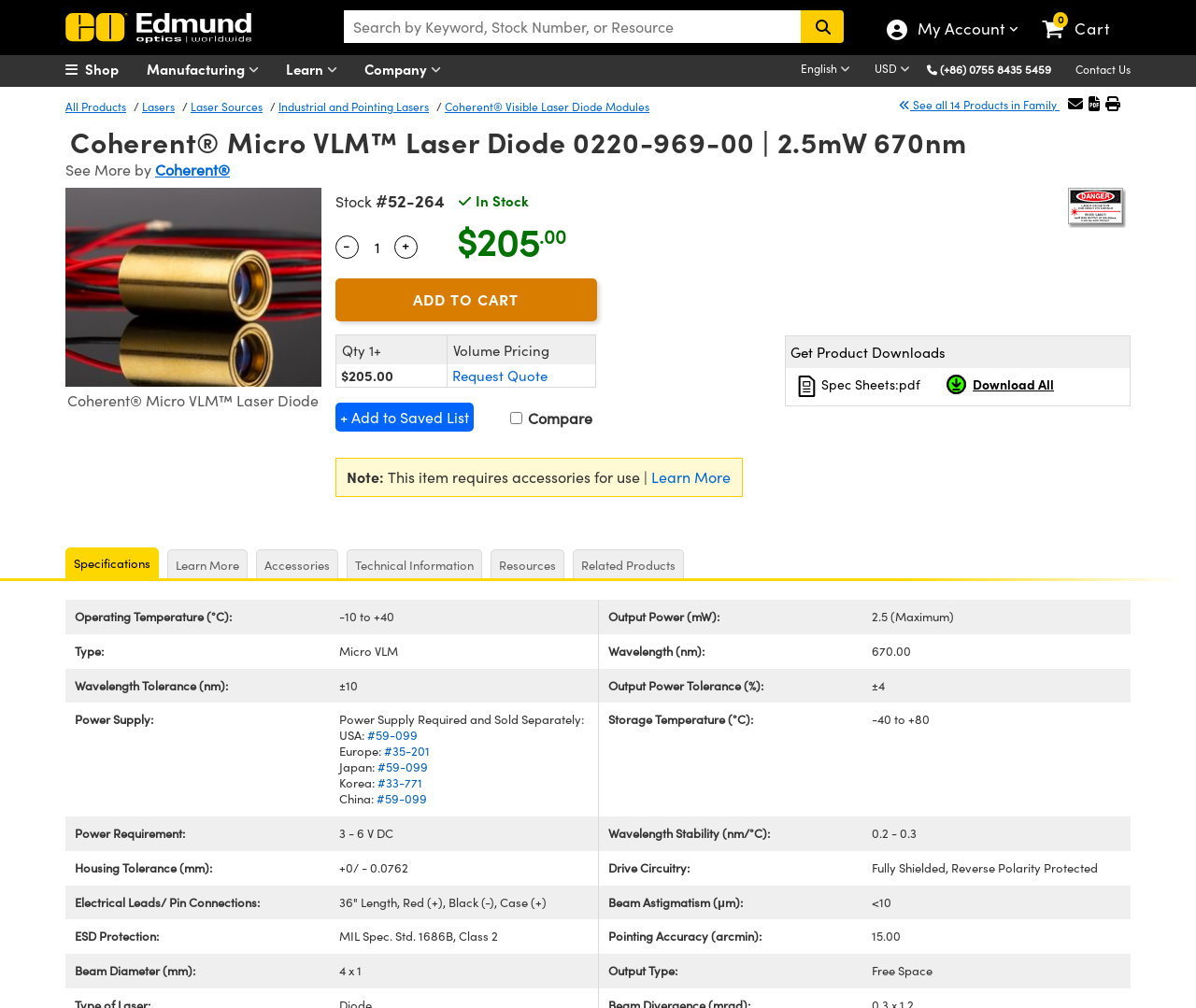Identify the bounding box coordinates of the section to be clicked to complete the task described by the following instruction: "Search by Keyword, Stock Number, or Resource". The coordinates should be four float numbers between 0 and 1, formatted as [left, top, right, bottom].

[0.287, 0.01, 0.67, 0.043]